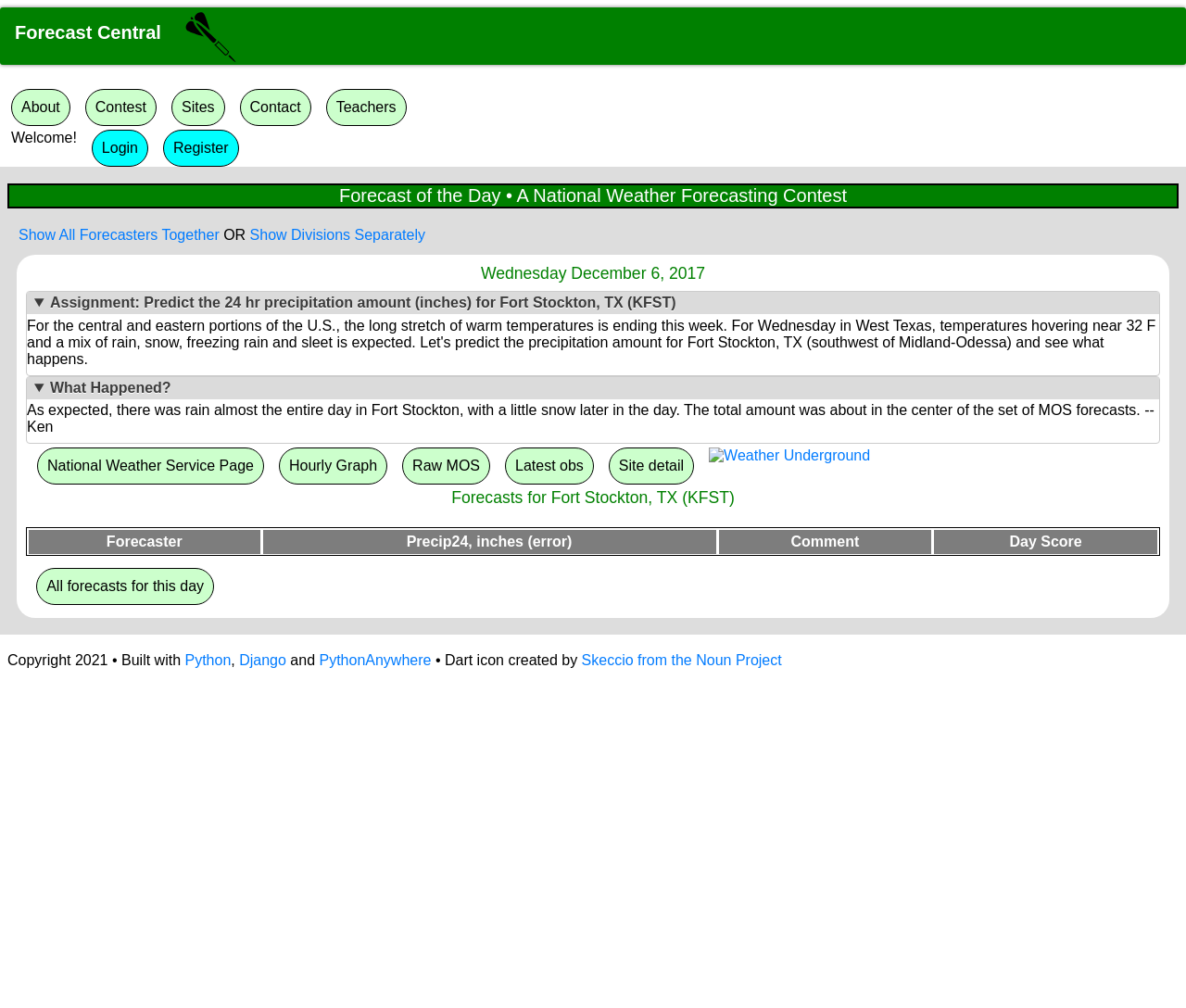Please give the bounding box coordinates of the area that should be clicked to fulfill the following instruction: "View forecasts for this day". The coordinates should be in the format of four float numbers from 0 to 1, i.e., [left, top, right, bottom].

[0.031, 0.564, 0.18, 0.601]